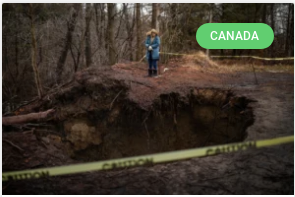What is the environment affected by the geological disturbances?
Please provide a single word or phrase answer based on the image.

Natural environment